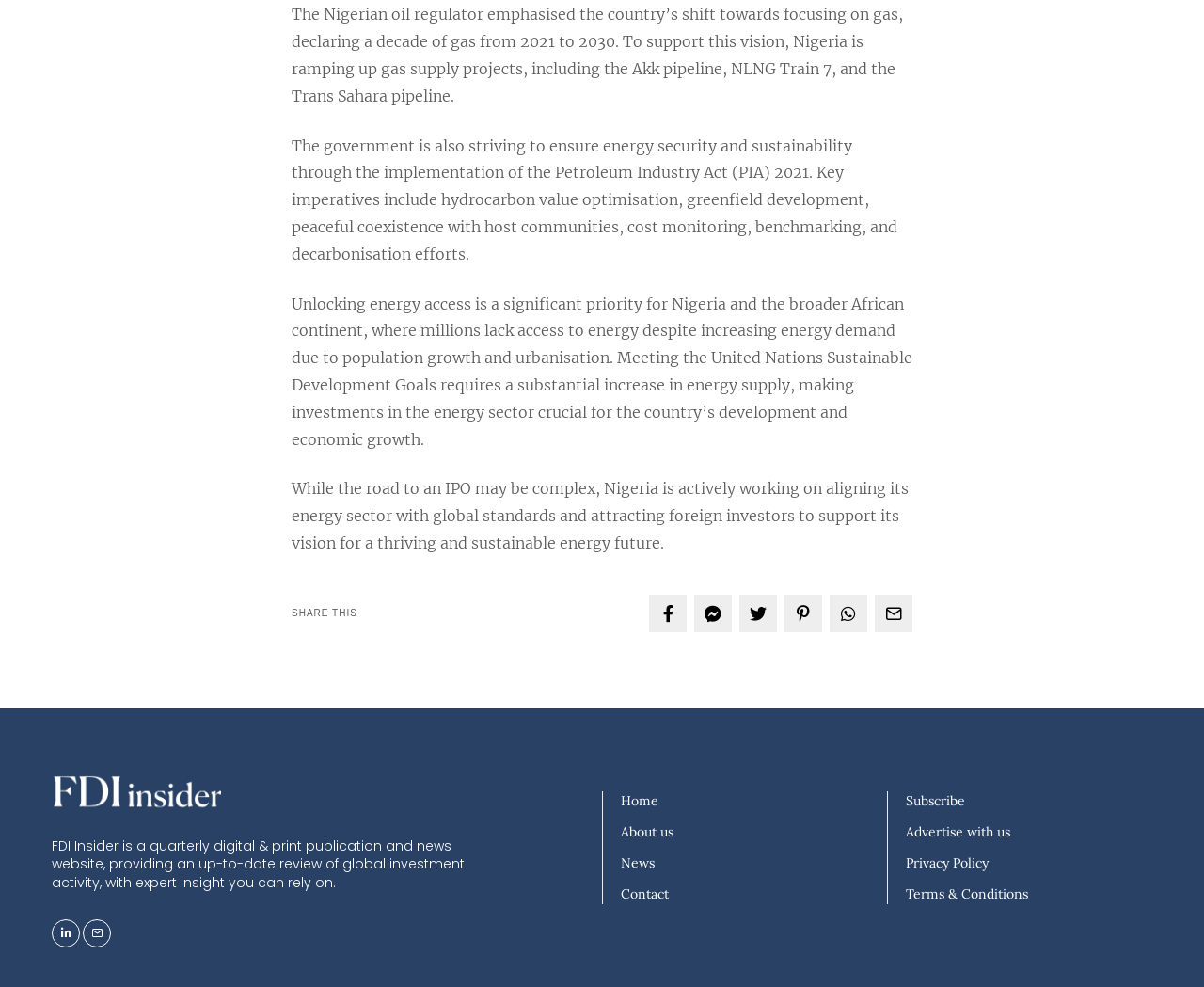Please indicate the bounding box coordinates for the clickable area to complete the following task: "Subscribe to the newsletter". The coordinates should be specified as four float numbers between 0 and 1, i.e., [left, top, right, bottom].

[0.752, 0.802, 0.801, 0.819]